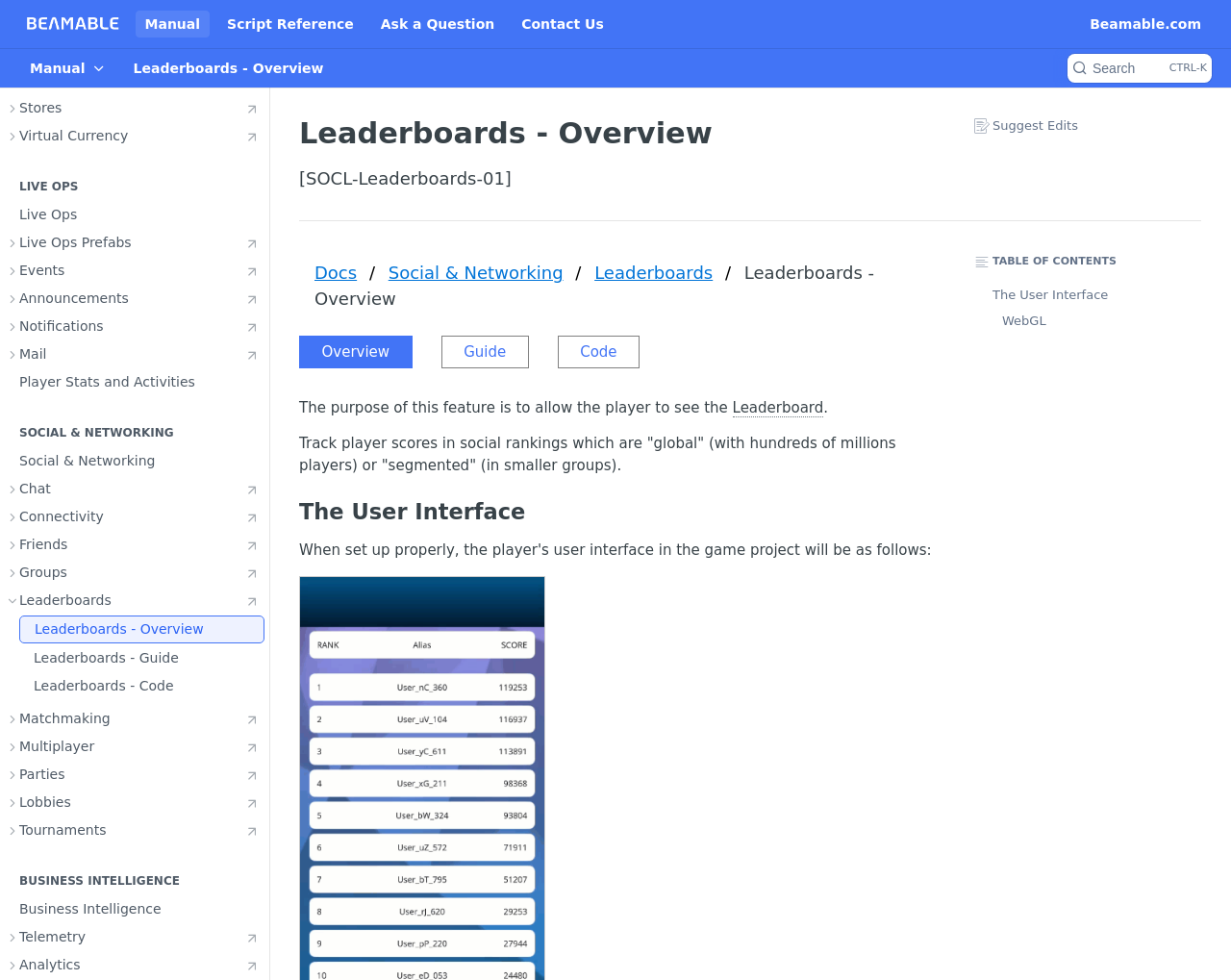Find the bounding box coordinates of the element to click in order to complete the given instruction: "Click on the 'Manual' link."

[0.109, 0.01, 0.171, 0.039]